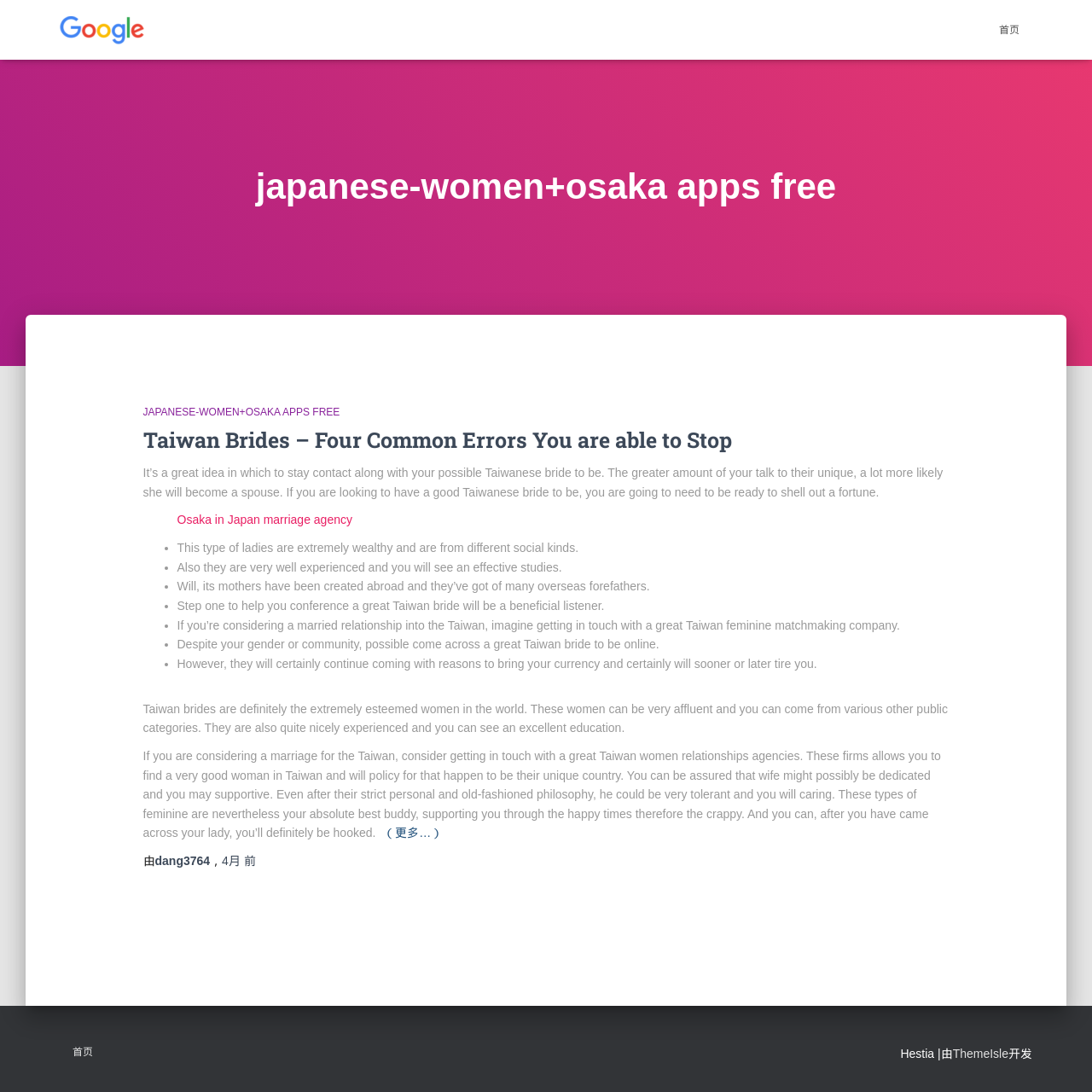Calculate the bounding box coordinates for the UI element based on the following description: "4月2024年1月18日 前". Ensure the coordinates are four float numbers between 0 and 1, i.e., [left, top, right, bottom].

[0.203, 0.782, 0.234, 0.795]